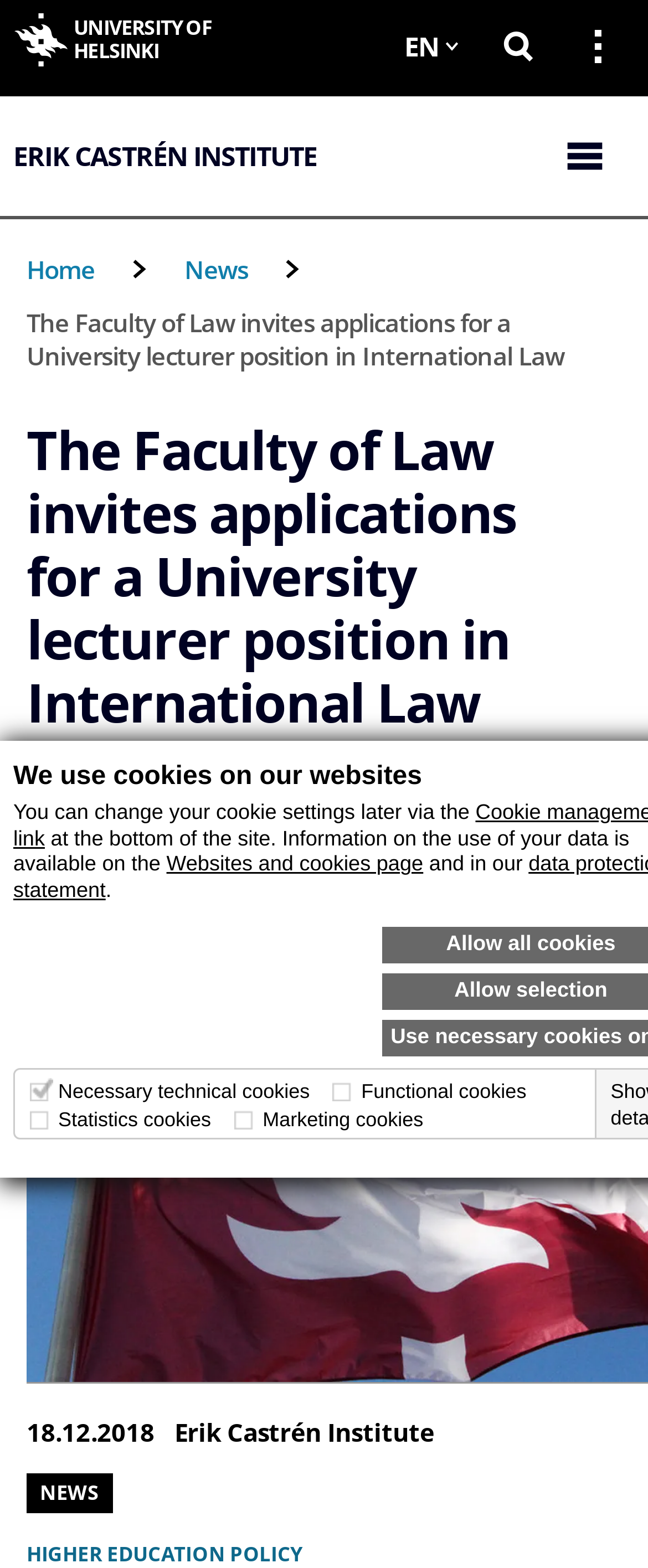Find the bounding box coordinates of the clickable element required to execute the following instruction: "Visit the Erik Castrén Institute page". Provide the coordinates as four float numbers between 0 and 1, i.e., [left, top, right, bottom].

[0.021, 0.074, 0.489, 0.125]